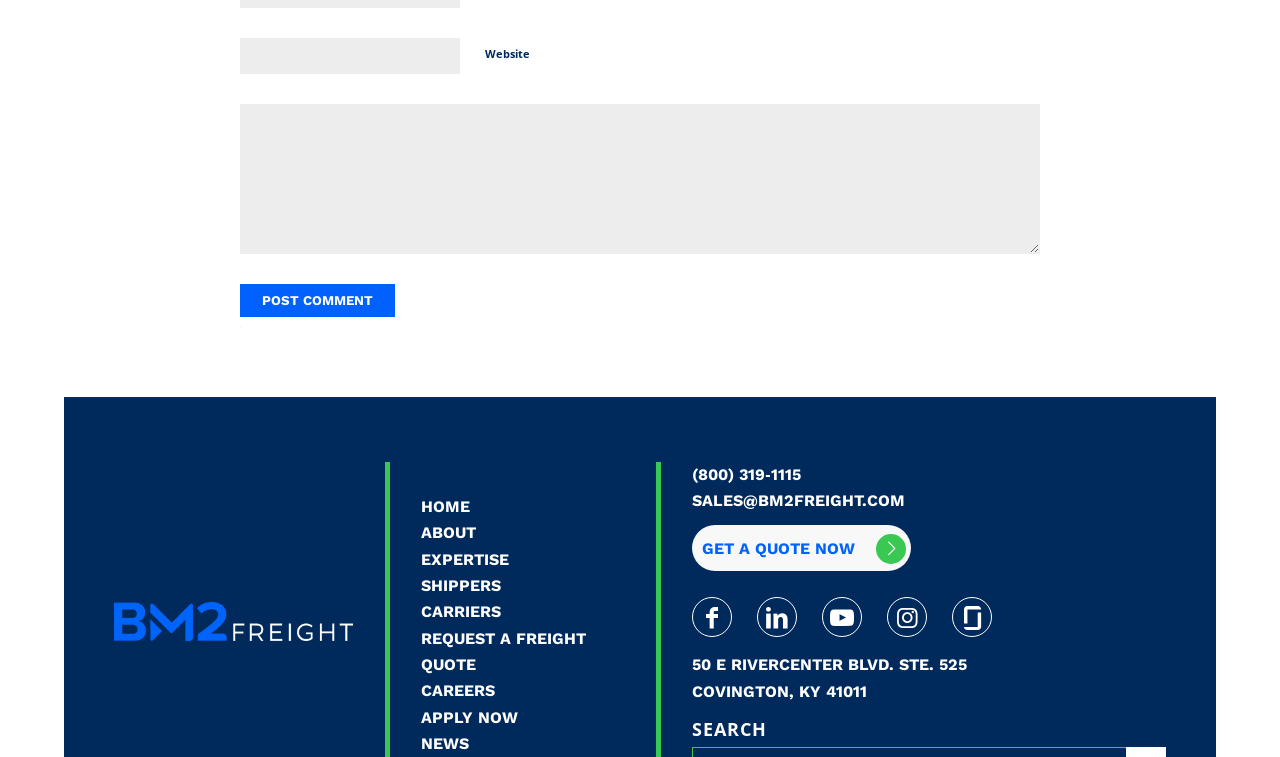Please specify the bounding box coordinates of the region to click in order to perform the following instruction: "Enter website".

[0.188, 0.05, 0.359, 0.098]